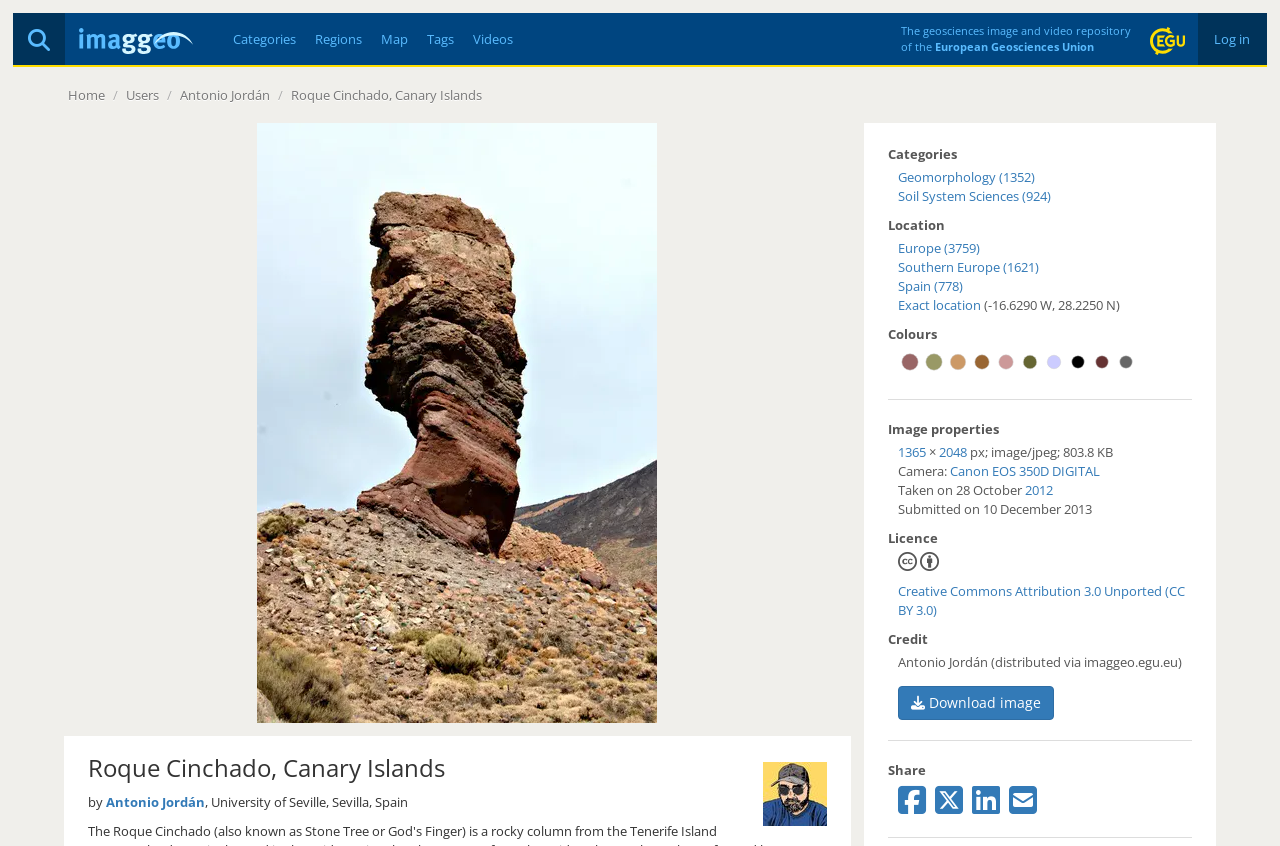Find the bounding box coordinates of the element you need to click on to perform this action: 'Download image'. The coordinates should be represented by four float values between 0 and 1, in the format [left, top, right, bottom].

[0.702, 0.811, 0.823, 0.851]